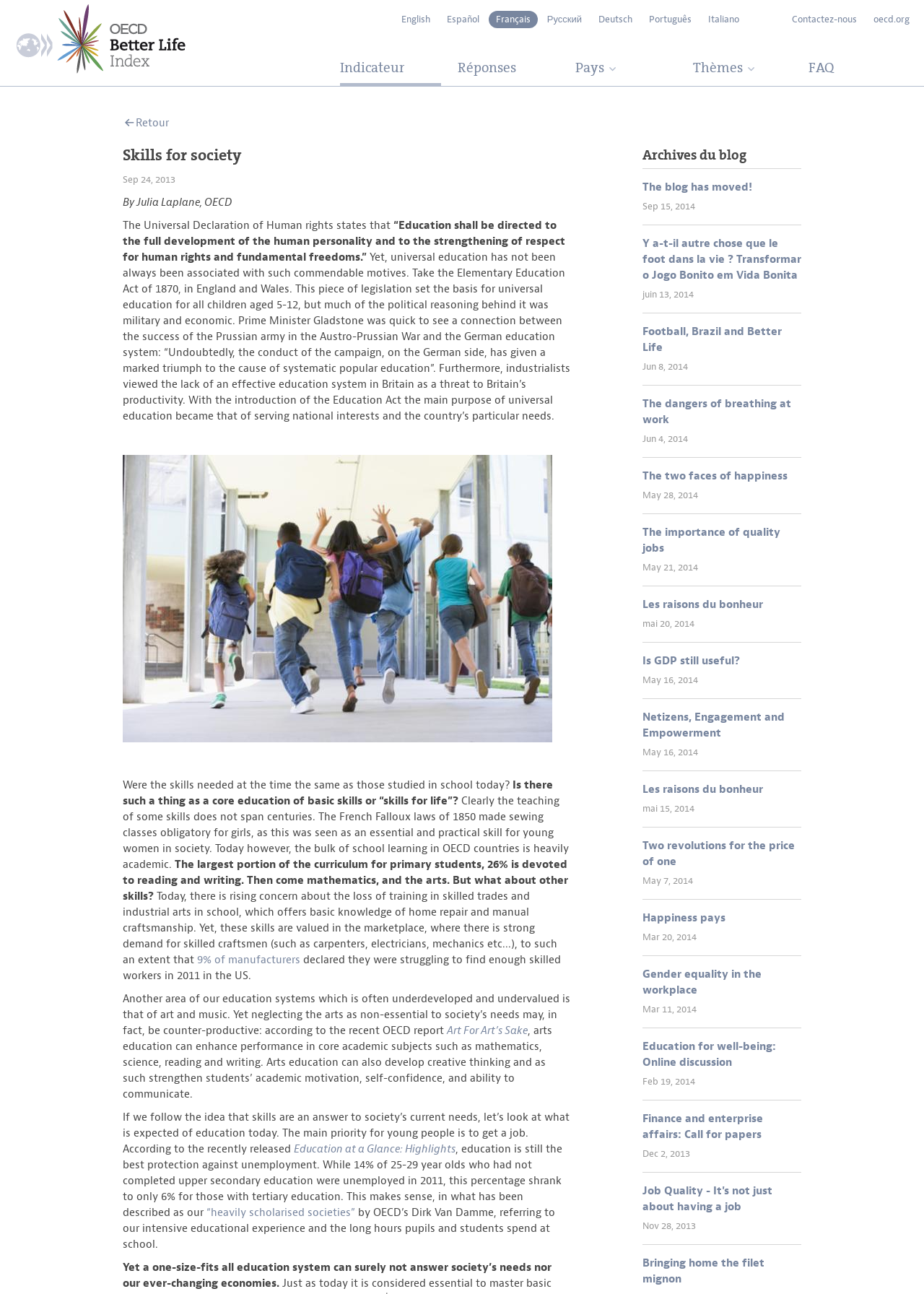What is the topic of the article on the webpage?
Please use the visual content to give a single word or phrase answer.

Skills for society